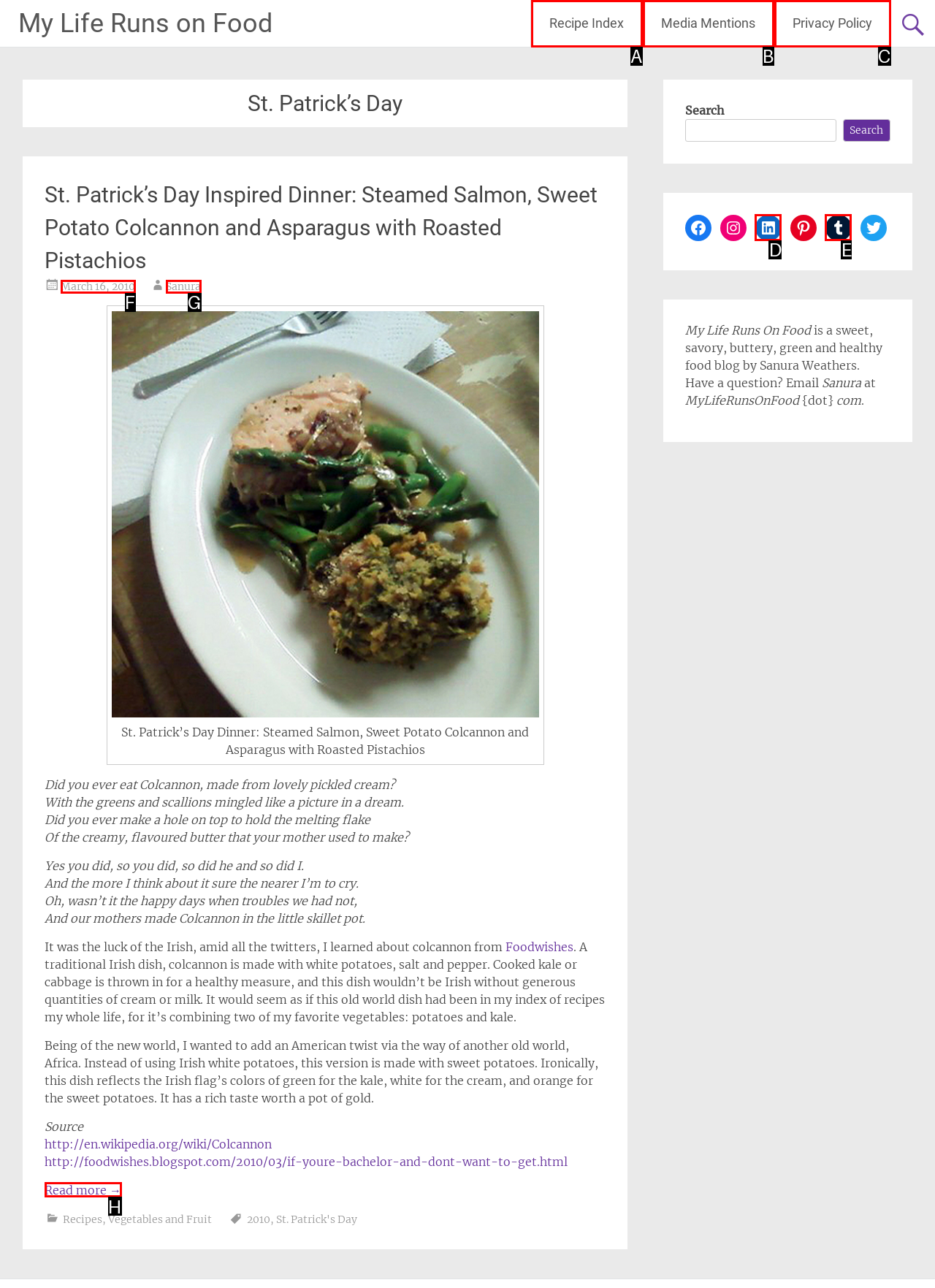Based on the provided element description: Recipe Index, identify the best matching HTML element. Respond with the corresponding letter from the options shown.

A